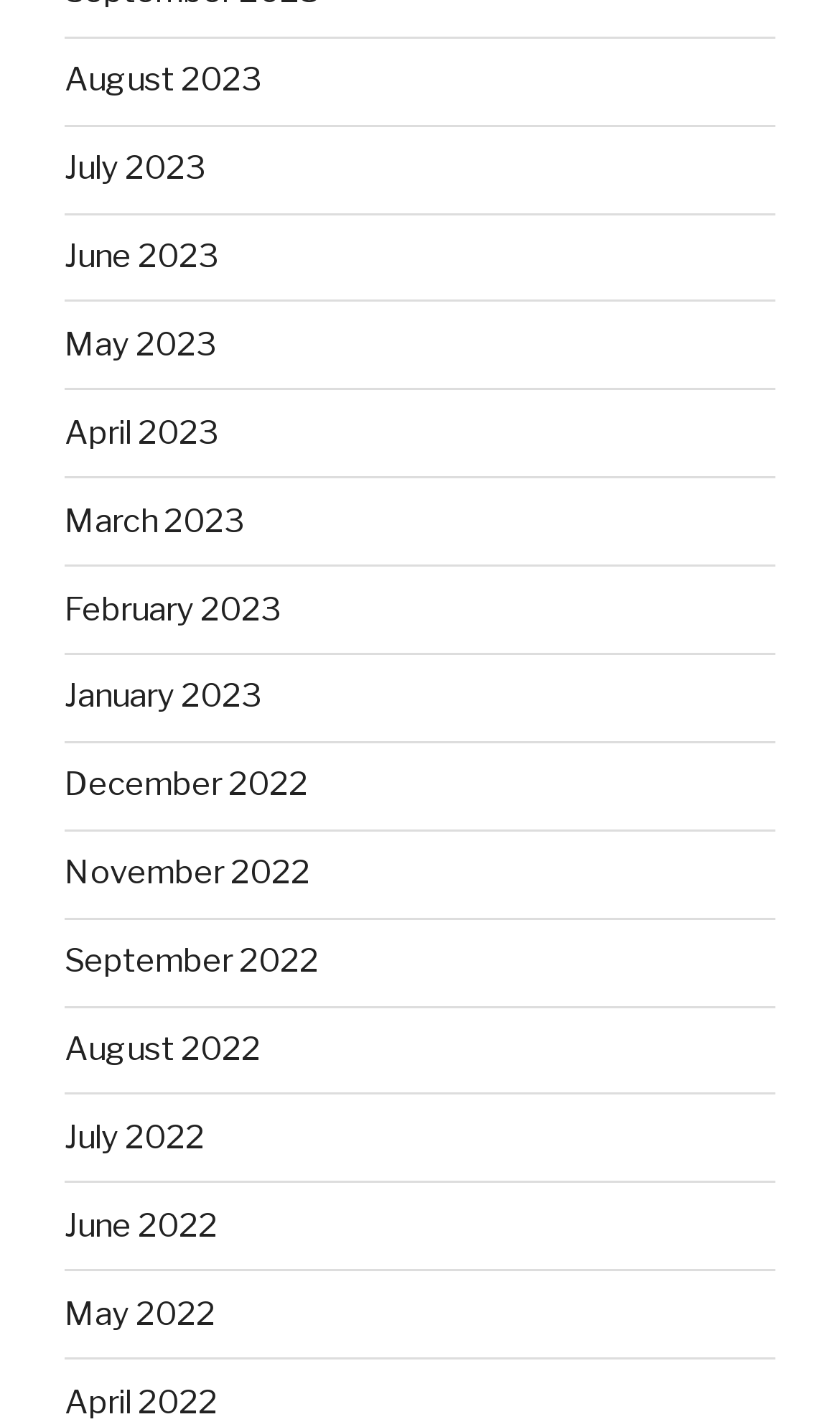Given the element description, predict the bounding box coordinates in the format (top-left x, top-left y, bottom-right x, bottom-right y), using floating point numbers between 0 and 1: July 2022

[0.077, 0.783, 0.244, 0.811]